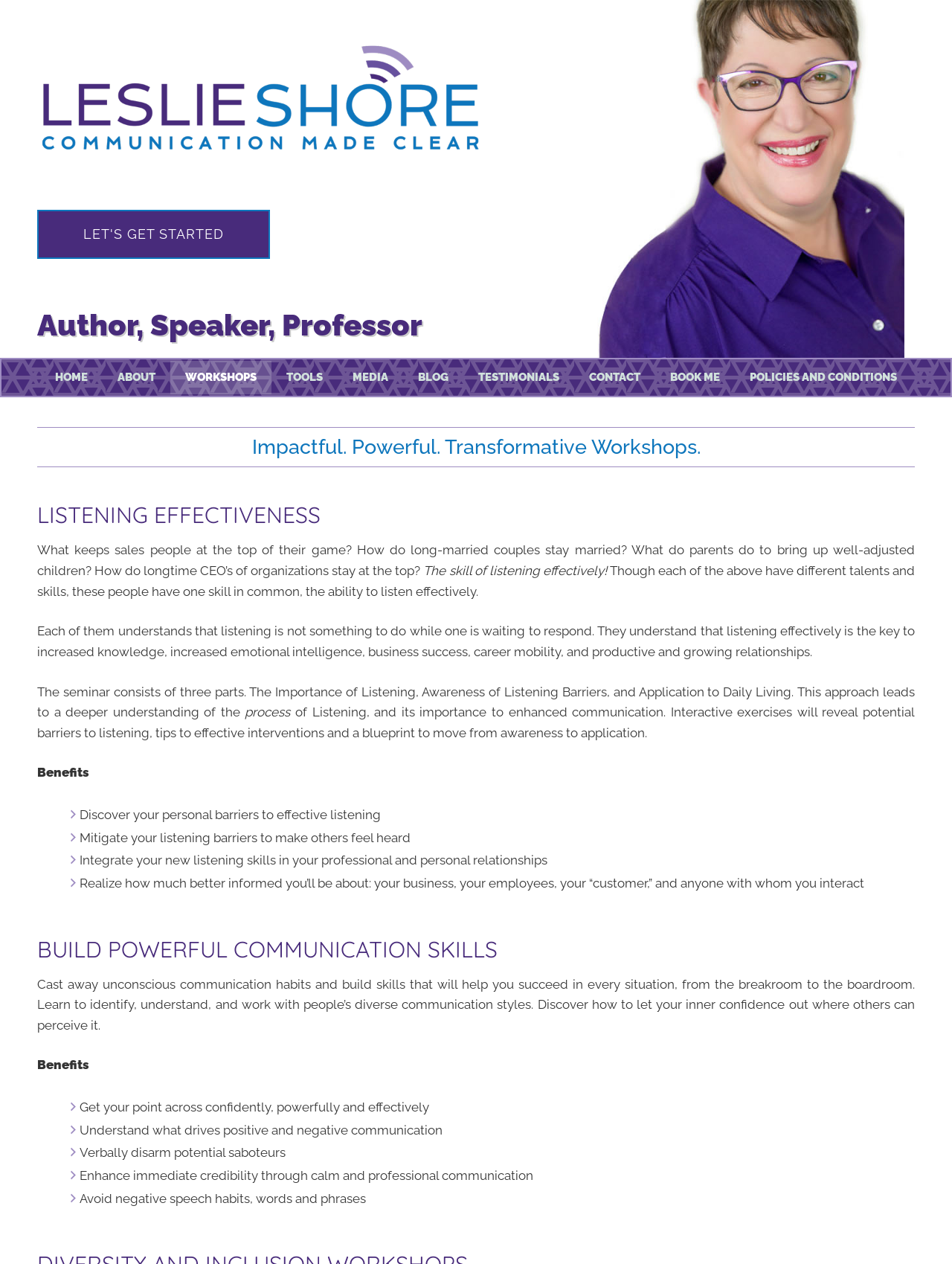Please answer the following question using a single word or phrase: 
What is the benefit of discovering personal barriers to effective listening?

Make others feel heard